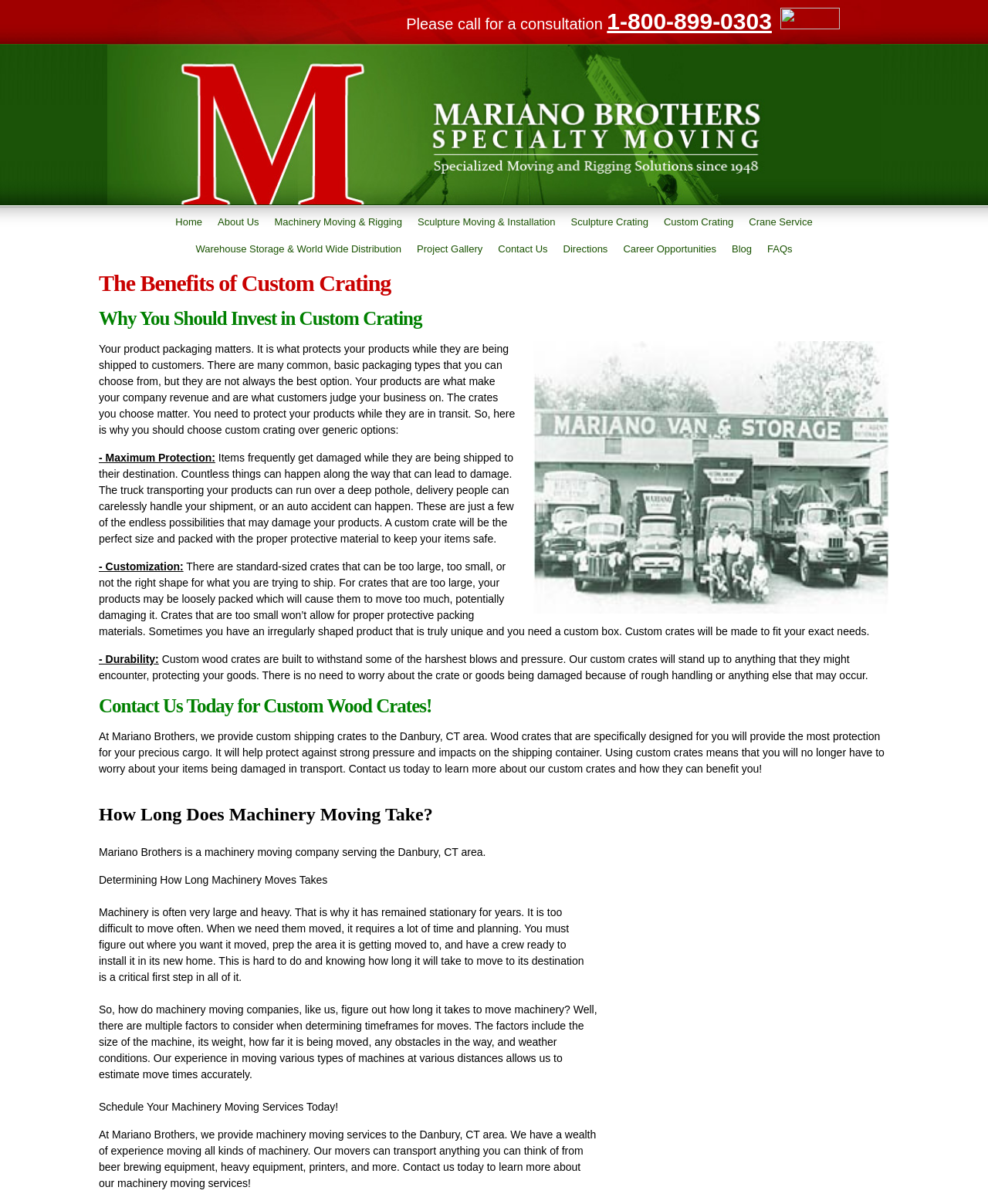Given the description: "Directions", determine the bounding box coordinates of the UI element. The coordinates should be formatted as four float numbers between 0 and 1, [left, top, right, bottom].

[0.562, 0.196, 0.623, 0.218]